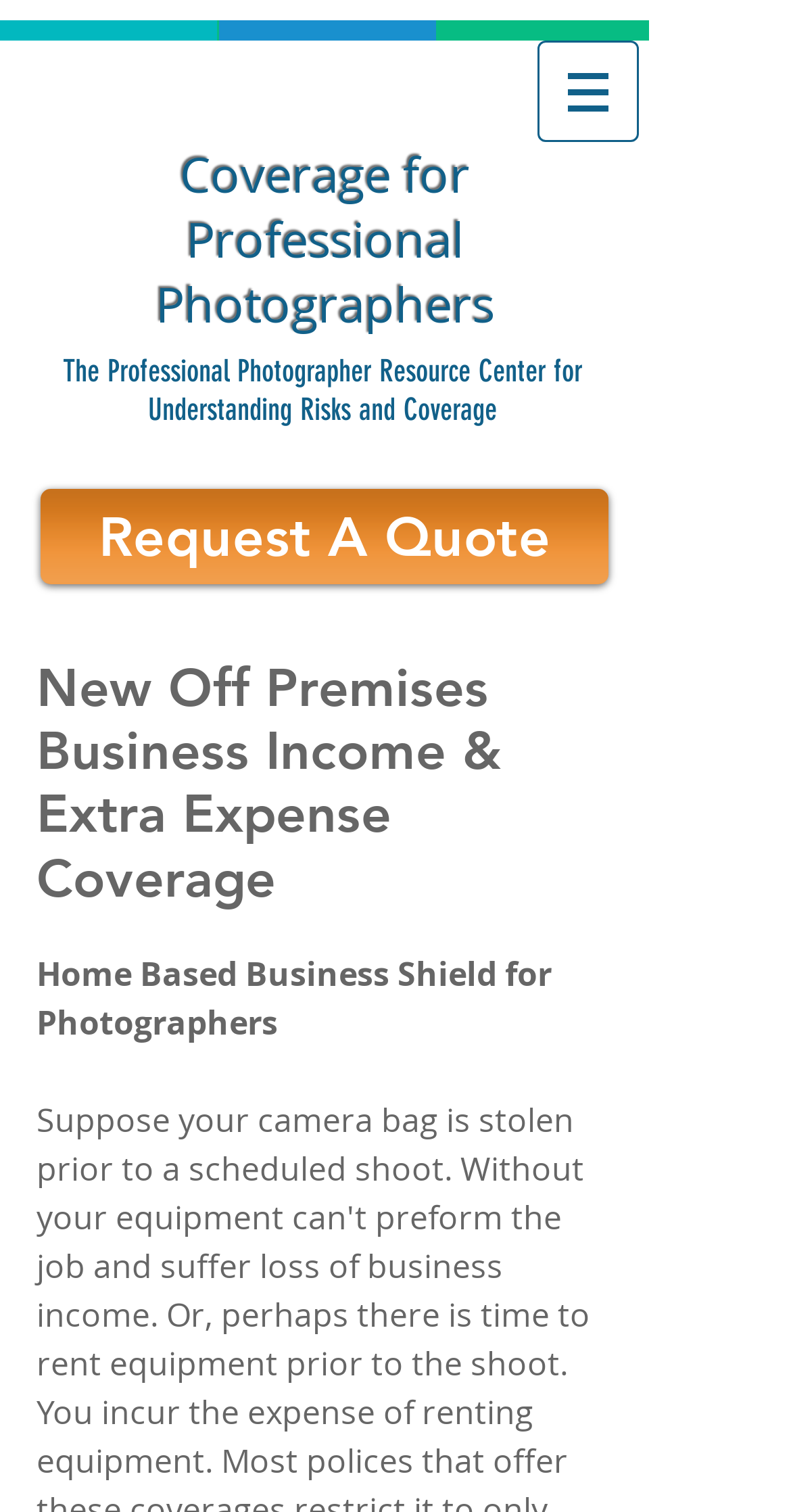Predict the bounding box of the UI element based on this description: "Coverage for Professional Photographers".

[0.196, 0.094, 0.624, 0.223]